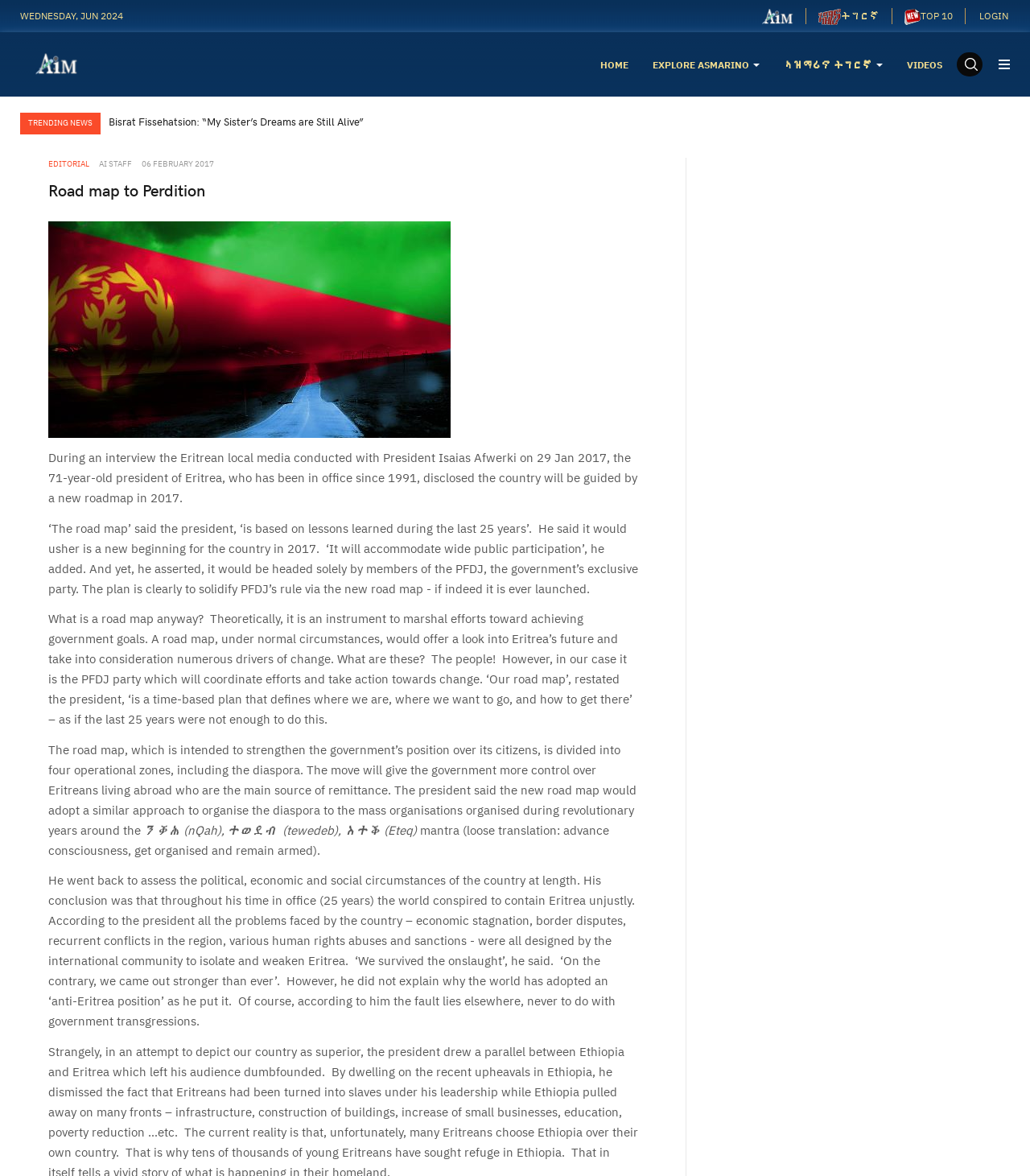Give the bounding box coordinates for the element described by: "Videos".

[0.88, 0.027, 0.915, 0.082]